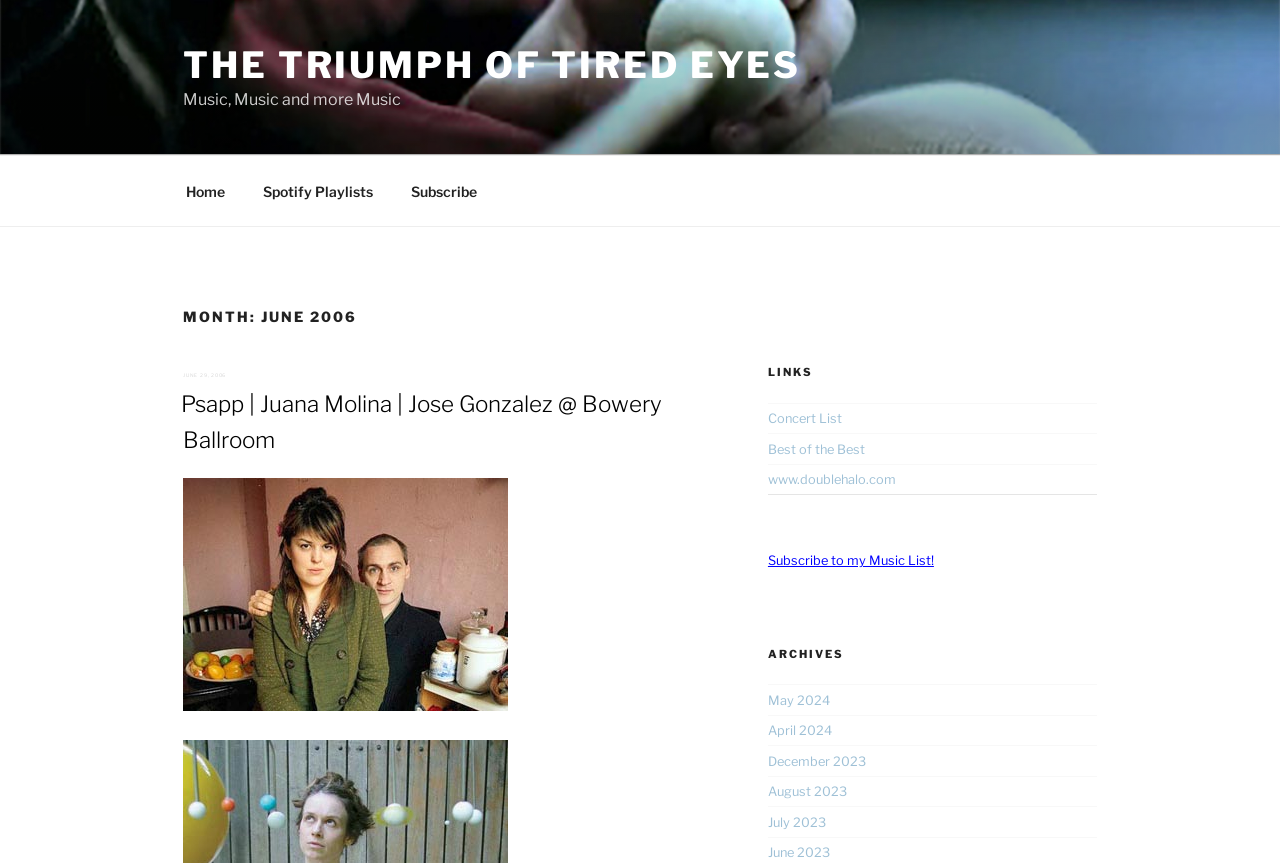What is the title of the webpage?
Can you provide an in-depth and detailed response to the question?

I looked at the top of the webpage and found the title. The title of the webpage is 'June 2006 – The Triumph of Tired Eyes'.